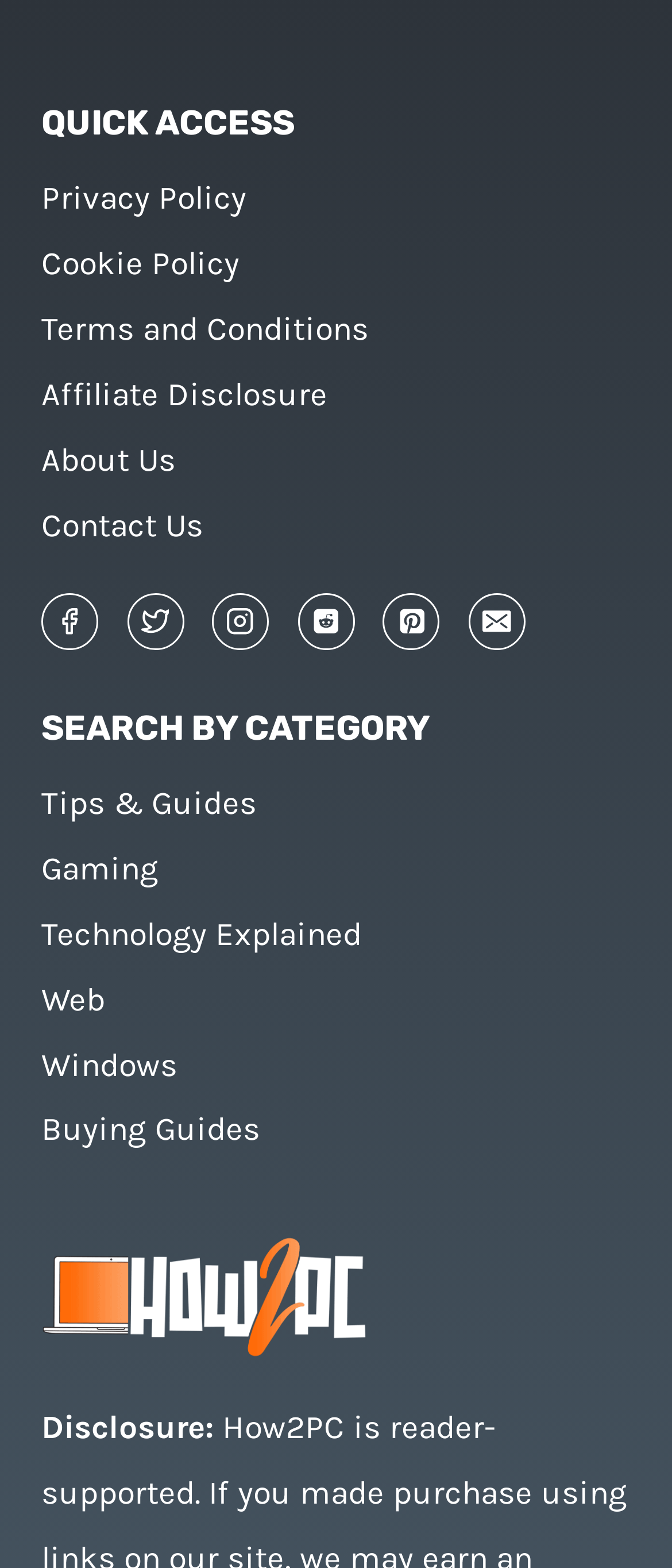Give a concise answer using one word or a phrase to the following question:
What is the category below SEARCH BY CATEGORY?

Tips & Guides